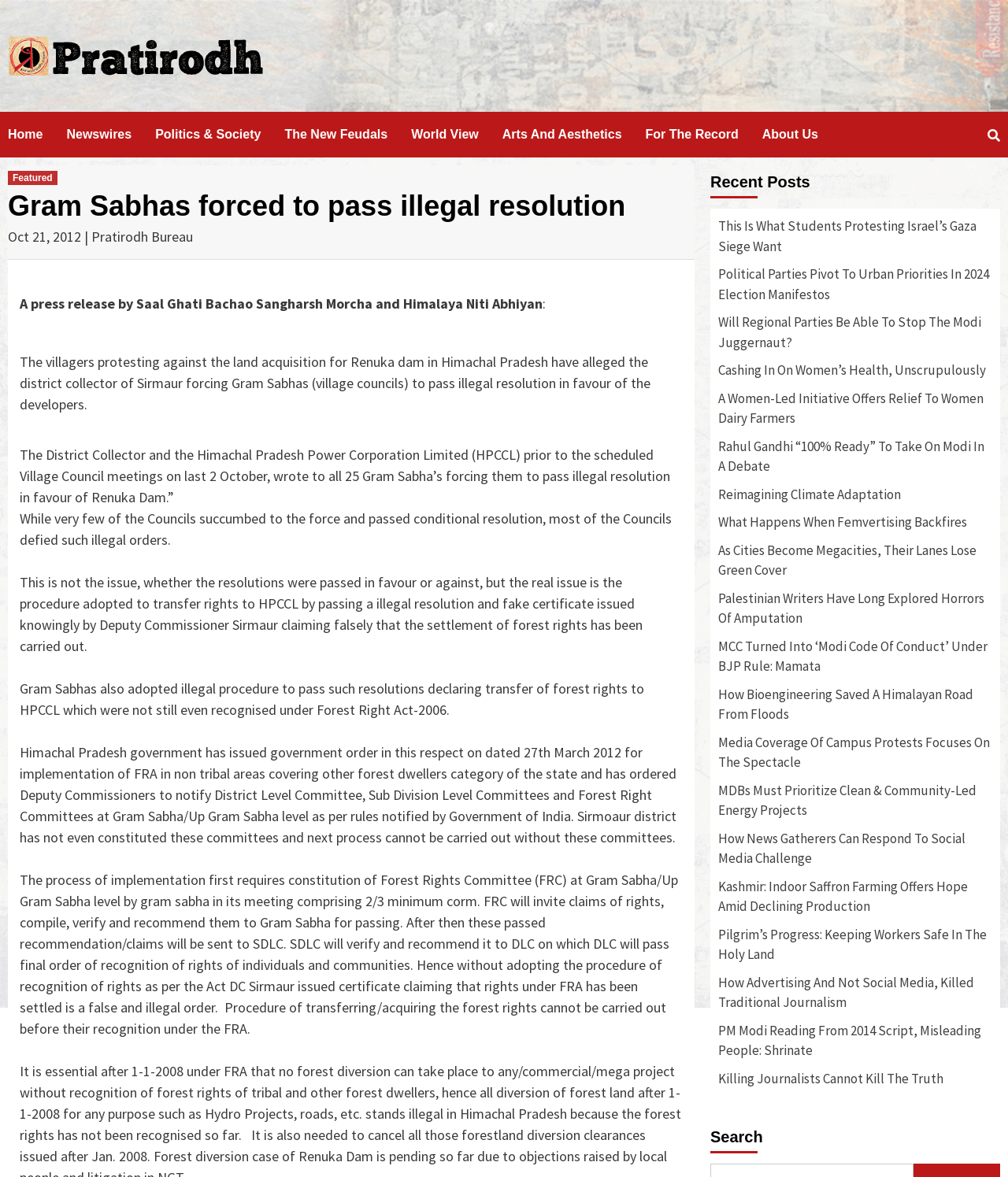How many recent posts are listed?
Based on the image, give a concise answer in the form of a single word or short phrase.

20